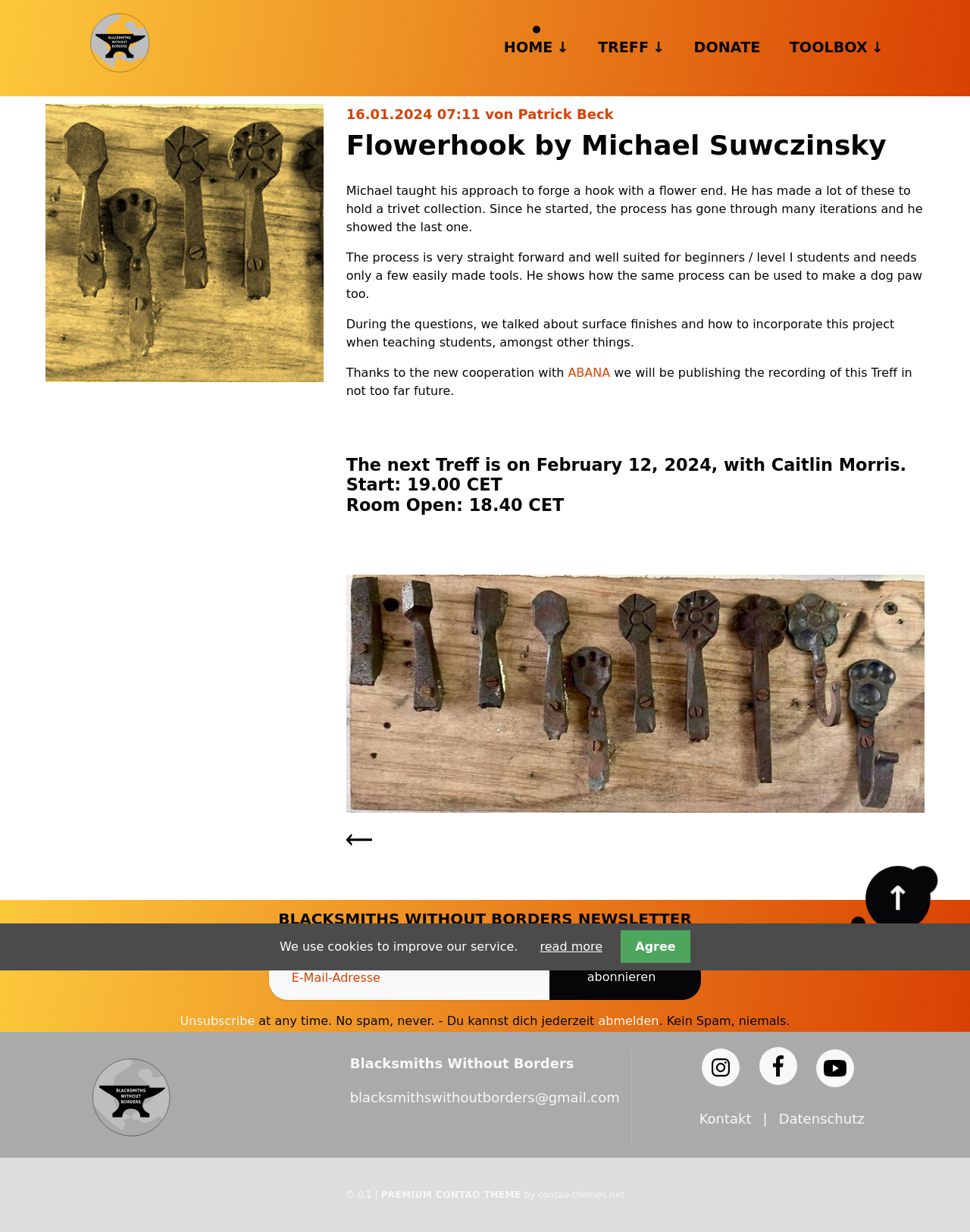Point out the bounding box coordinates of the section to click in order to follow this instruction: "Click on the 'Contact Us' link".

None